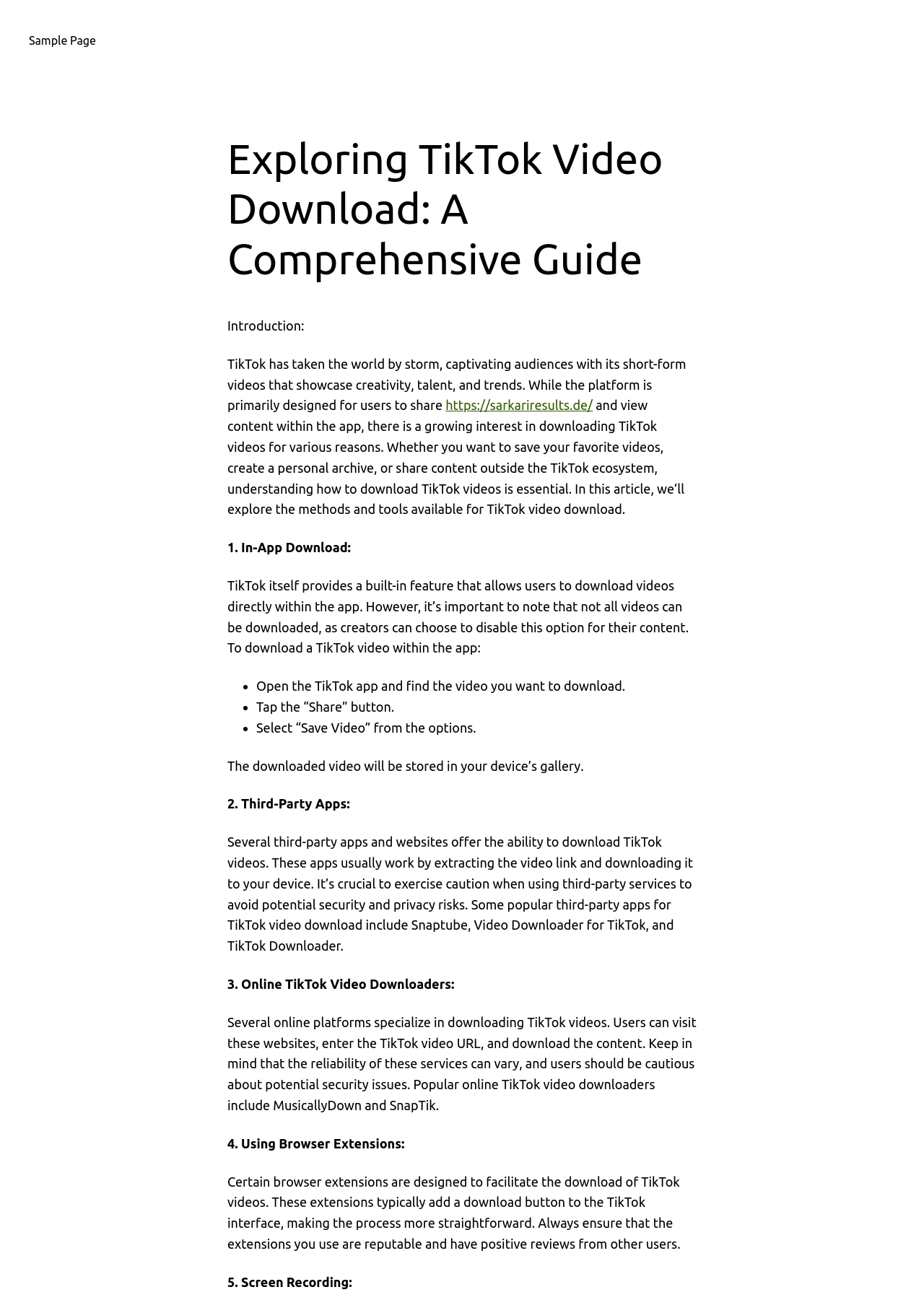Please answer the following question using a single word or phrase: 
What is the name of the first third-party app mentioned for TikTok video download?

Snaptube